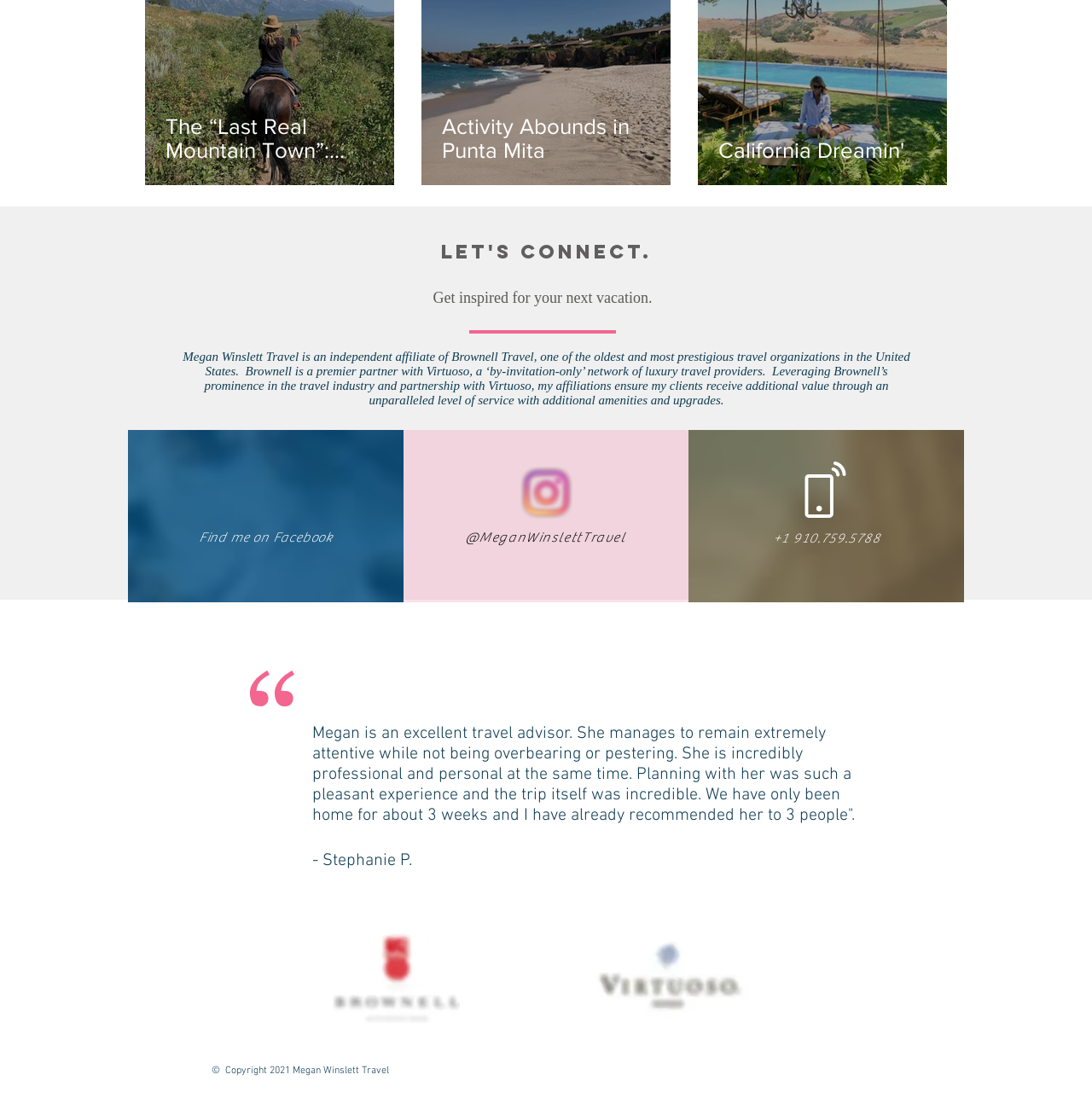What is the name of the travel advisor?
Answer with a single word or phrase by referring to the visual content.

Megan Winslett